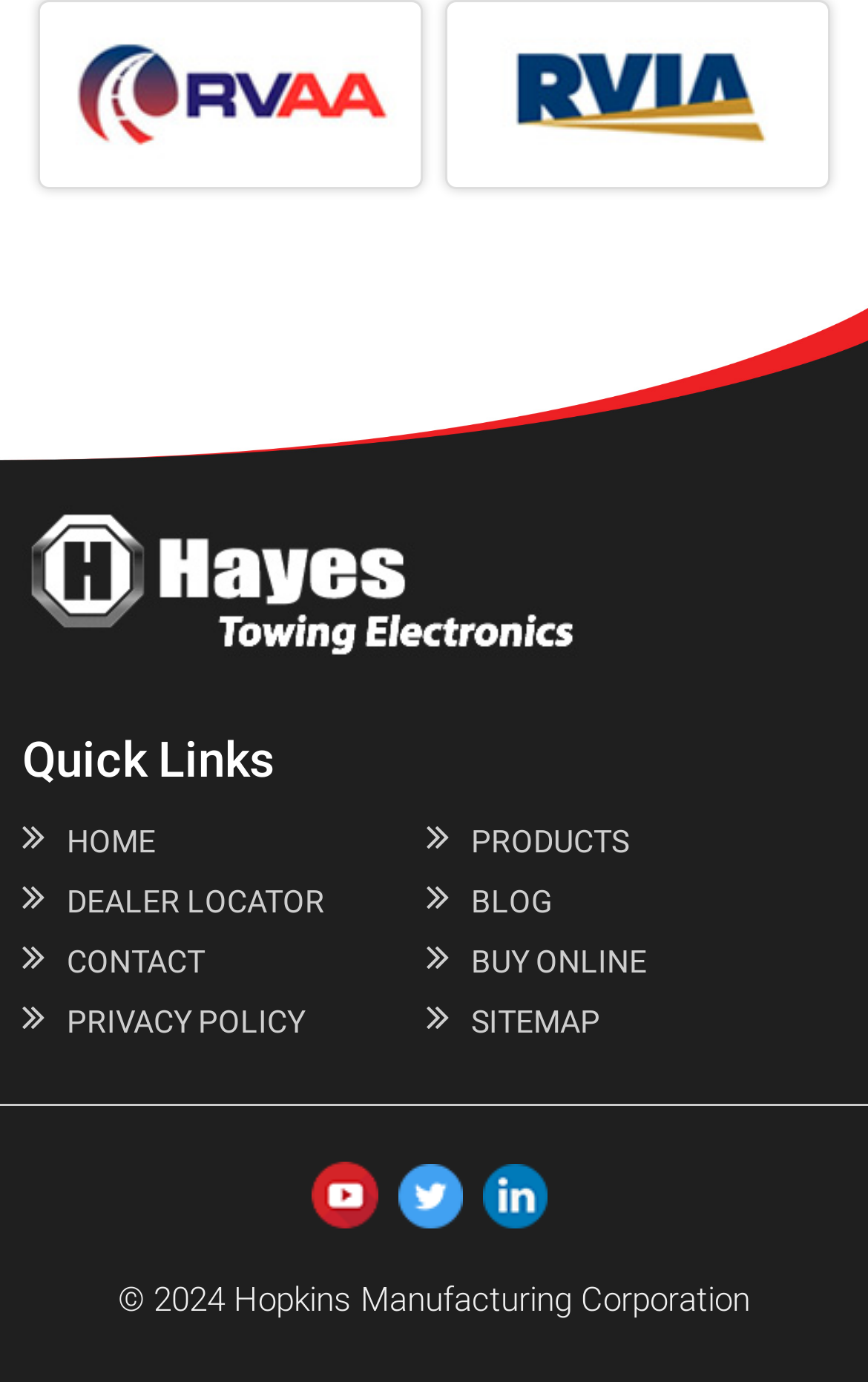Bounding box coordinates are specified in the format (top-left x, top-left y, bottom-right x, bottom-right y). All values are floating point numbers bounded between 0 and 1. Please provide the bounding box coordinate of the region this sentence describes: People in the News

None